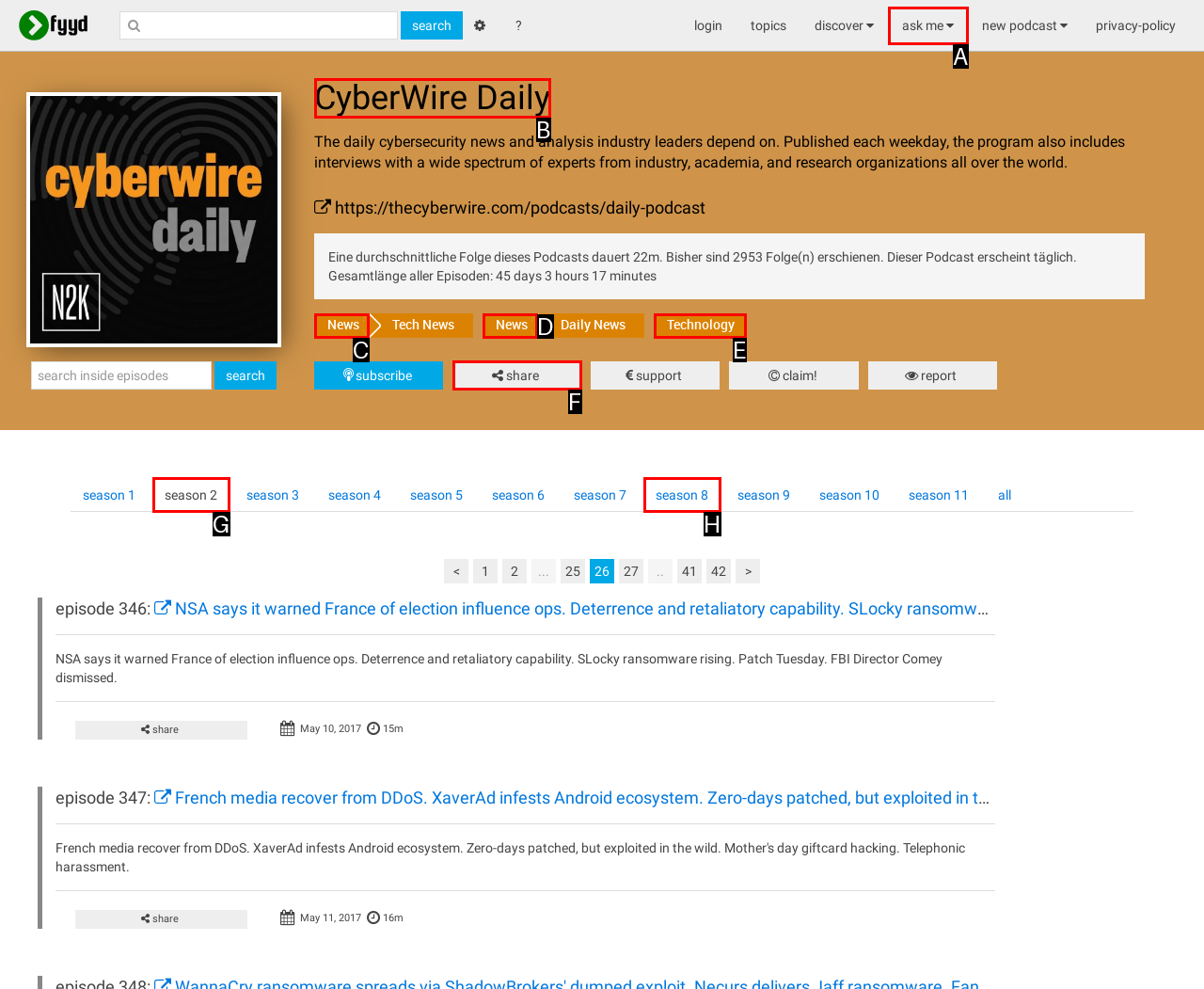Pick the option that should be clicked to perform the following task: share the episode
Answer with the letter of the selected option from the available choices.

F